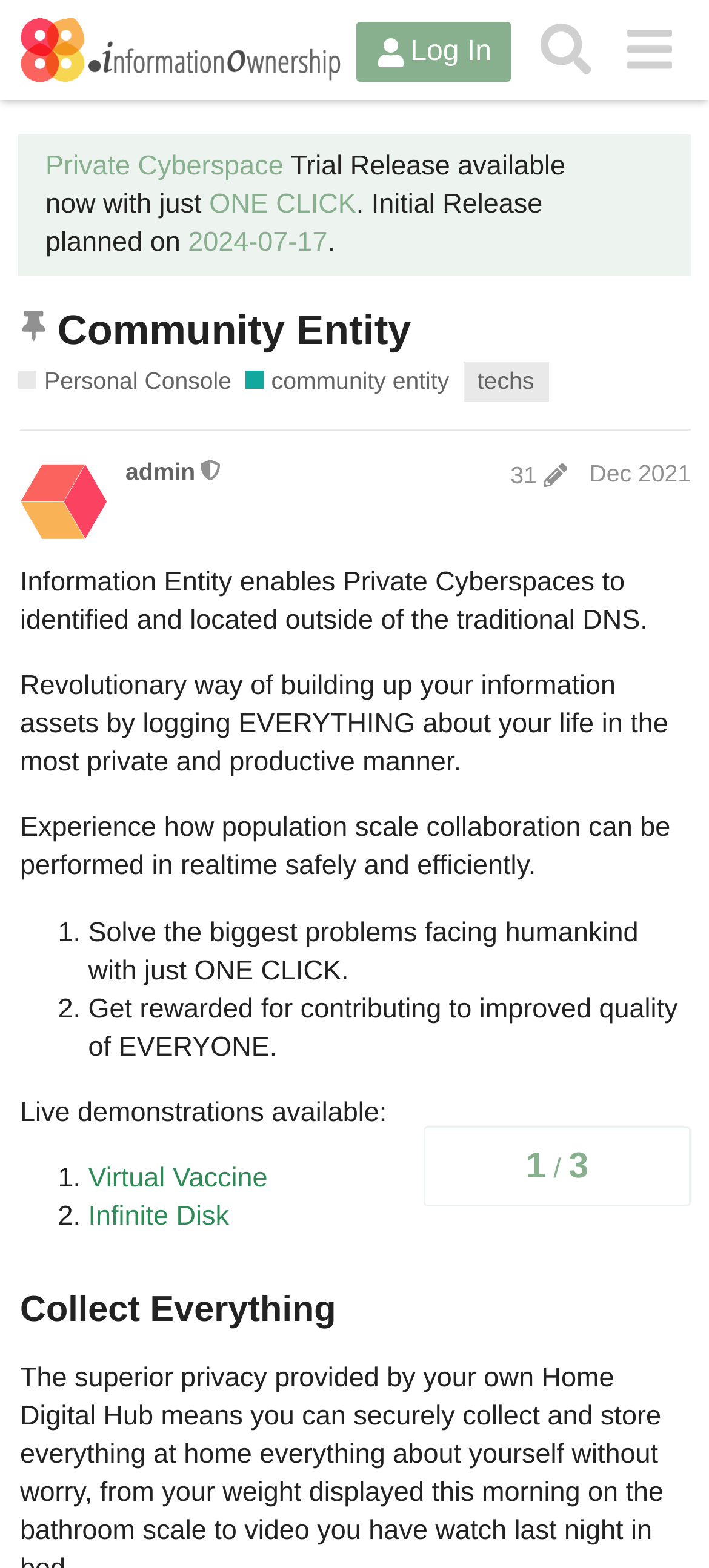Provide the bounding box coordinates of the HTML element this sentence describes: "2024-07-17". The bounding box coordinates consist of four float numbers between 0 and 1, i.e., [left, top, right, bottom].

[0.265, 0.145, 0.462, 0.165]